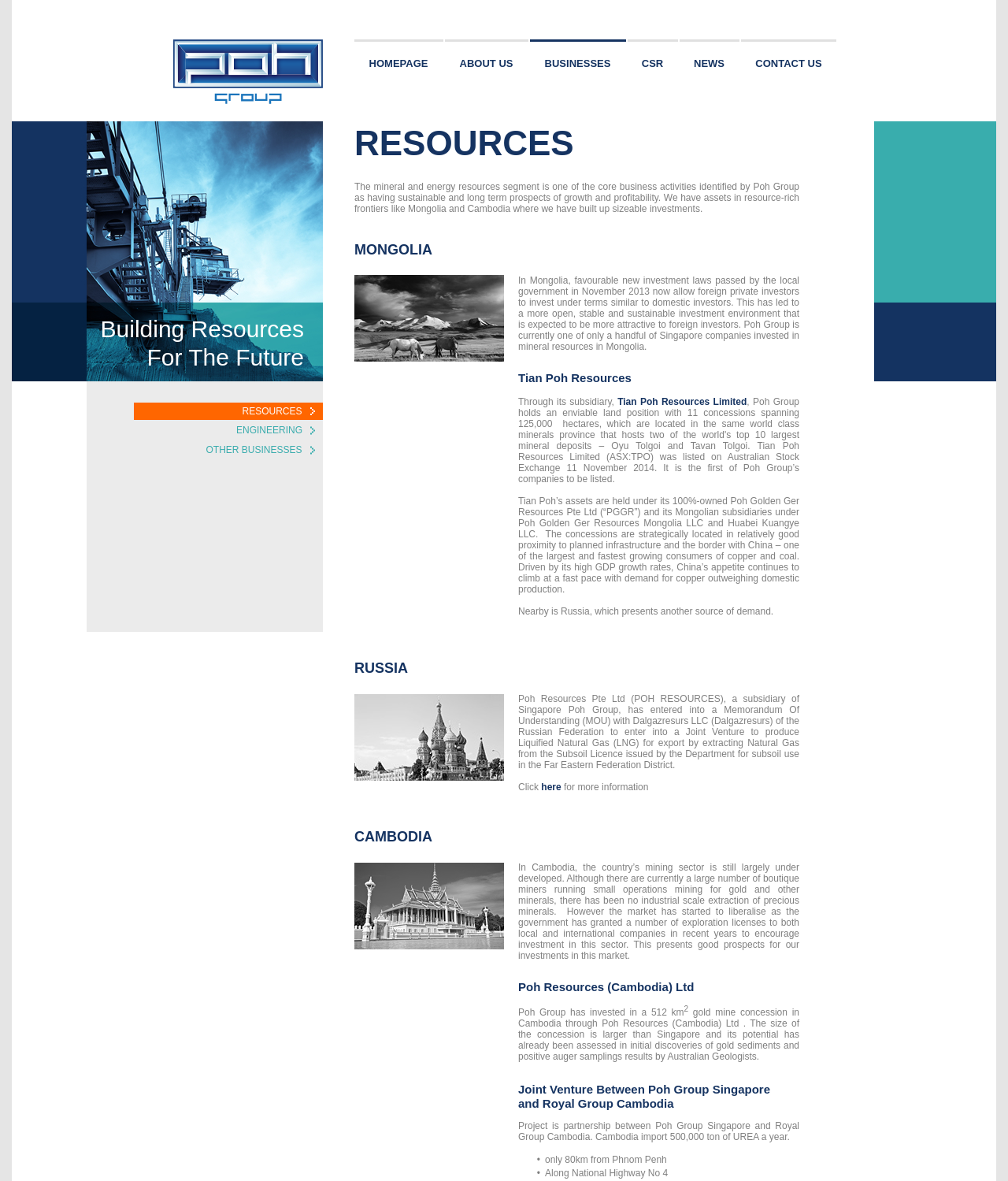Locate the bounding box coordinates of the segment that needs to be clicked to meet this instruction: "Learn more about Poh Resources (Cambodia) Ltd".

[0.514, 0.83, 0.777, 0.842]